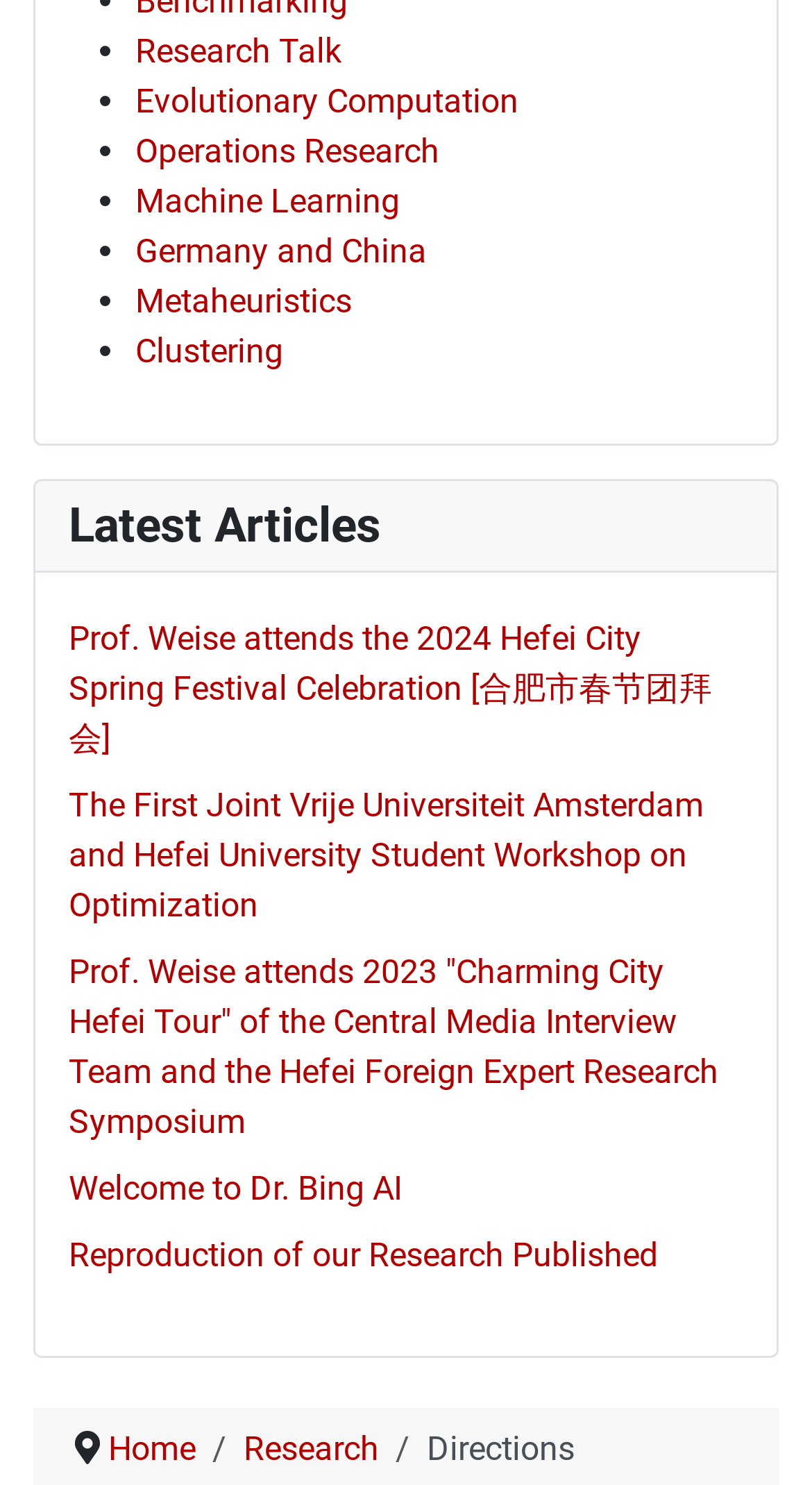Identify the bounding box coordinates of the clickable region to carry out the given instruction: "Read about Prof. Weise attends the 2024 Hefei City Spring Festival Celebration".

[0.085, 0.417, 0.877, 0.511]